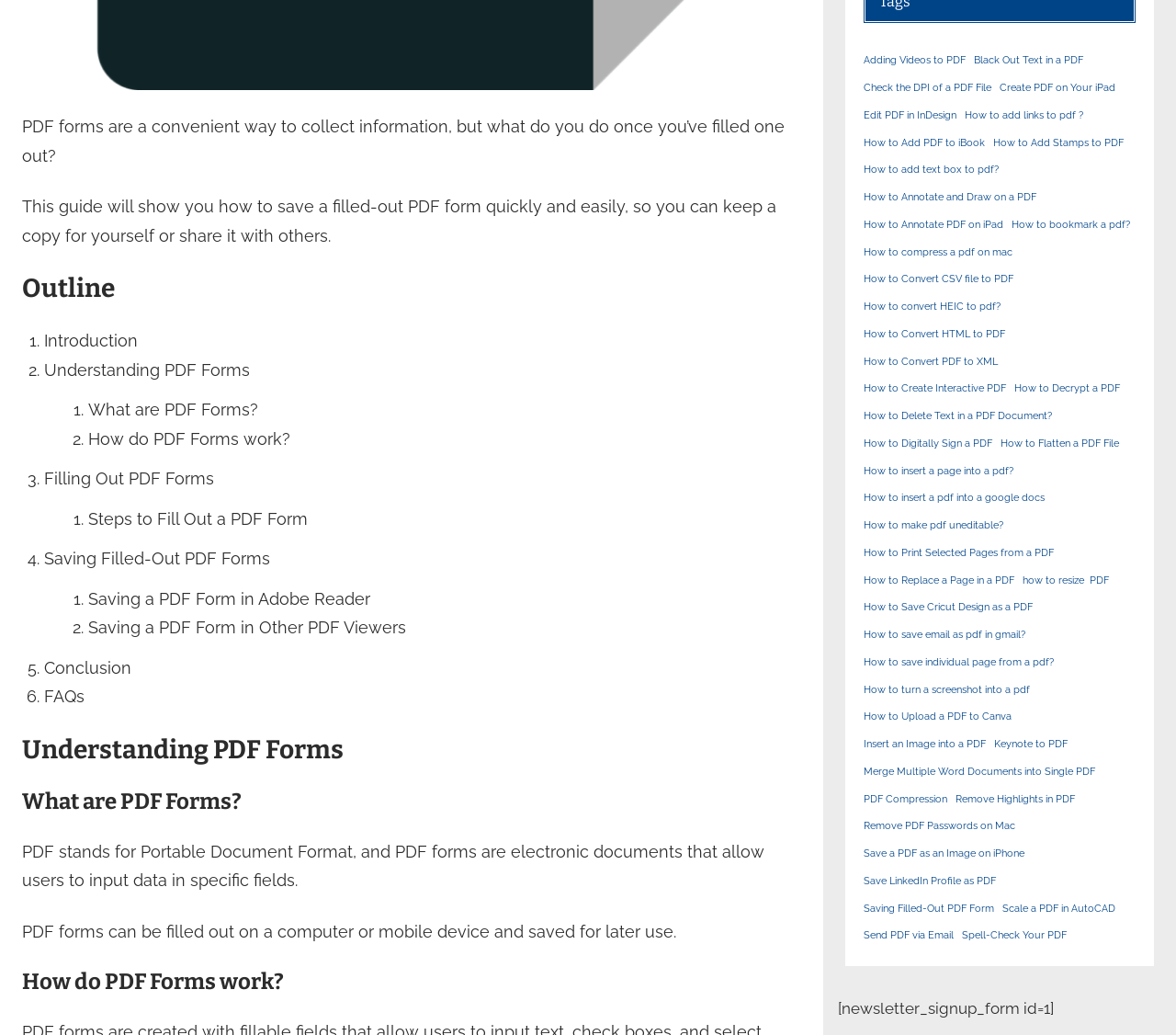Indicate the bounding box coordinates of the element that needs to be clicked to satisfy the following instruction: "Click on 'How to Save Cricut Design as a PDF'". The coordinates should be four float numbers between 0 and 1, i.e., [left, top, right, bottom].

[0.734, 0.579, 0.878, 0.595]